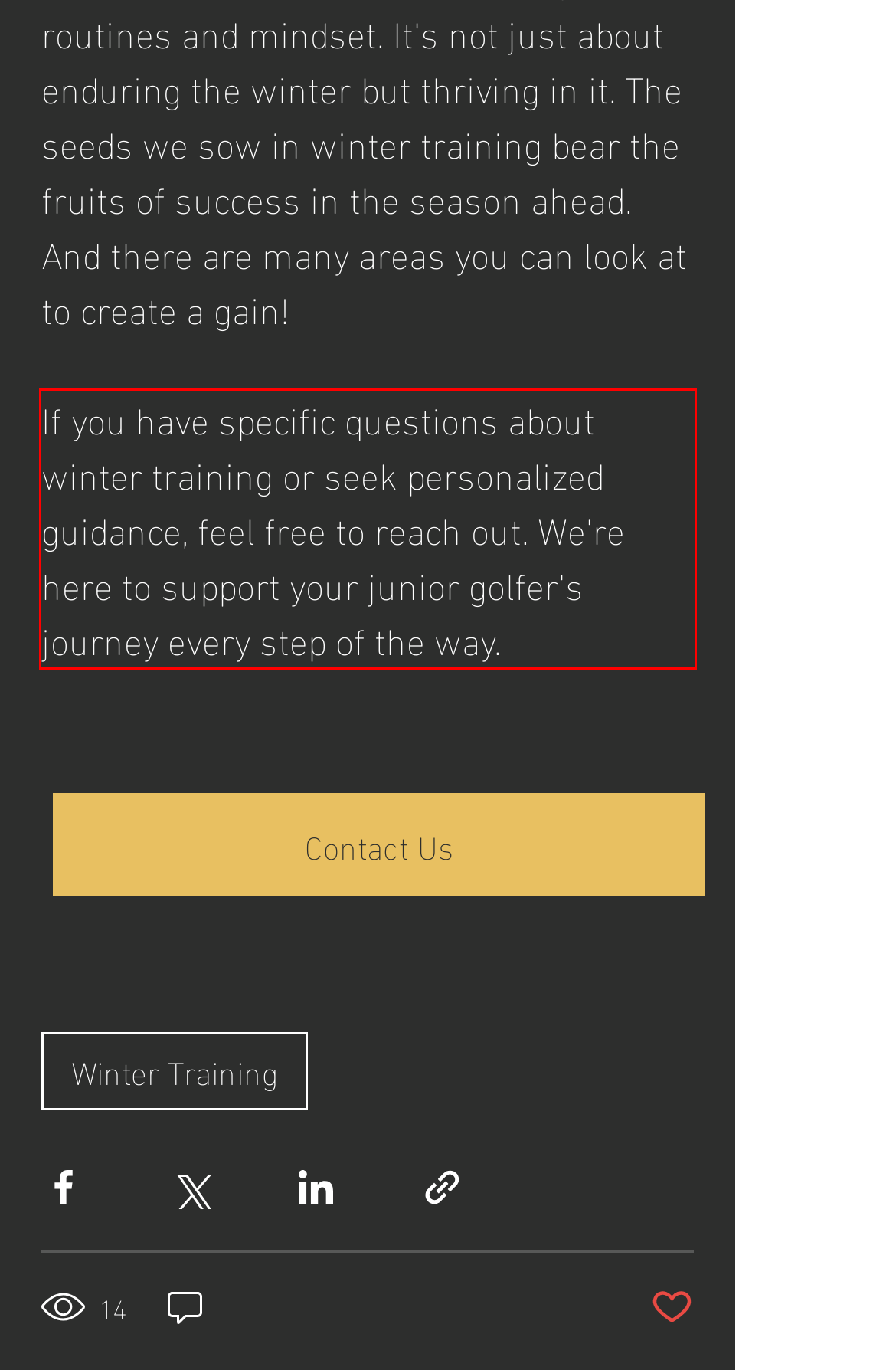Please look at the screenshot provided and find the red bounding box. Extract the text content contained within this bounding box.

If you have specific questions about winter training or seek personalized guidance, feel free to reach out. We're here to support your junior golfer's journey every step of the way.